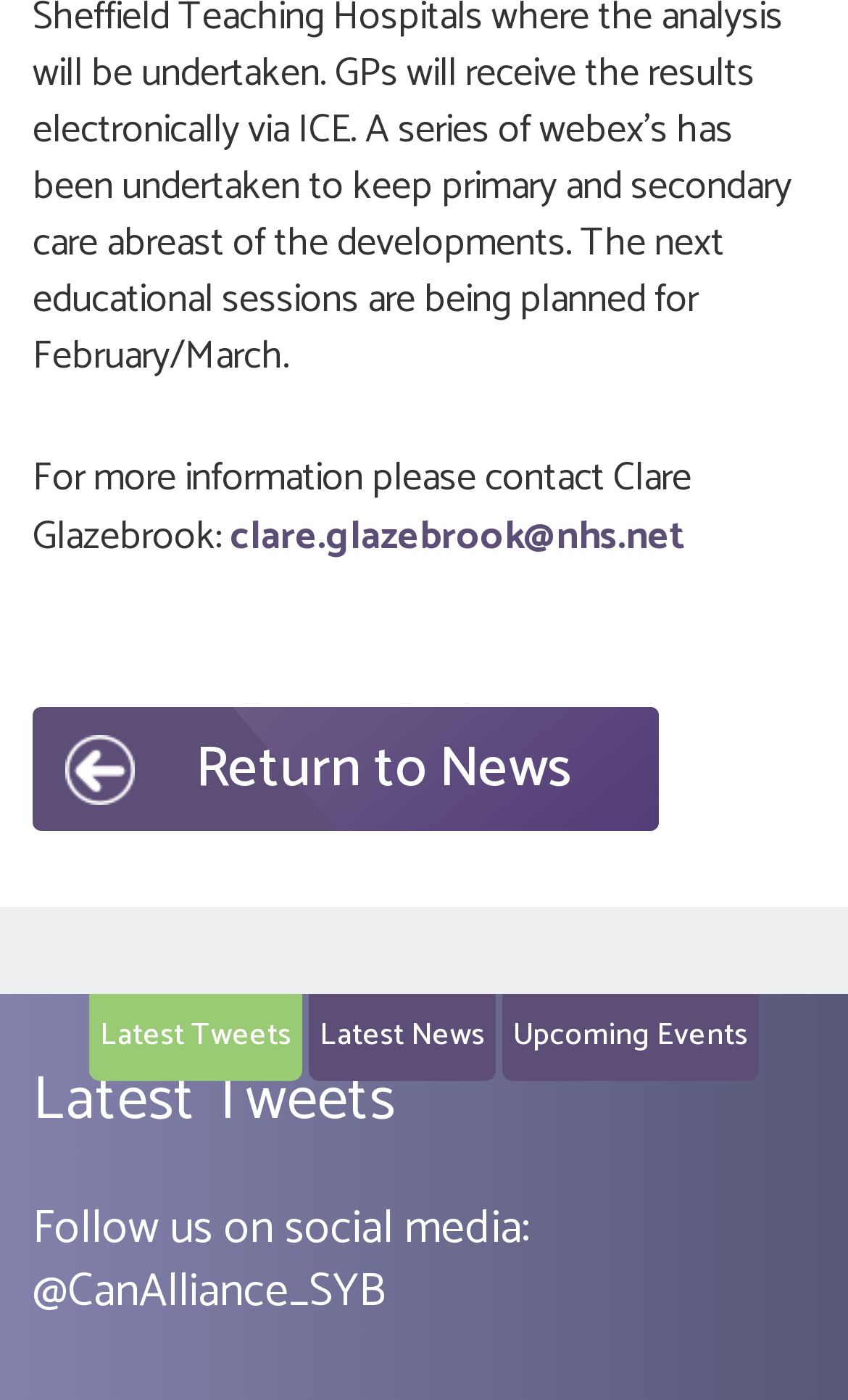Provide the bounding box coordinates of the HTML element described by the text: "clare.glazebrook@nhs.net".

[0.272, 0.36, 0.81, 0.406]